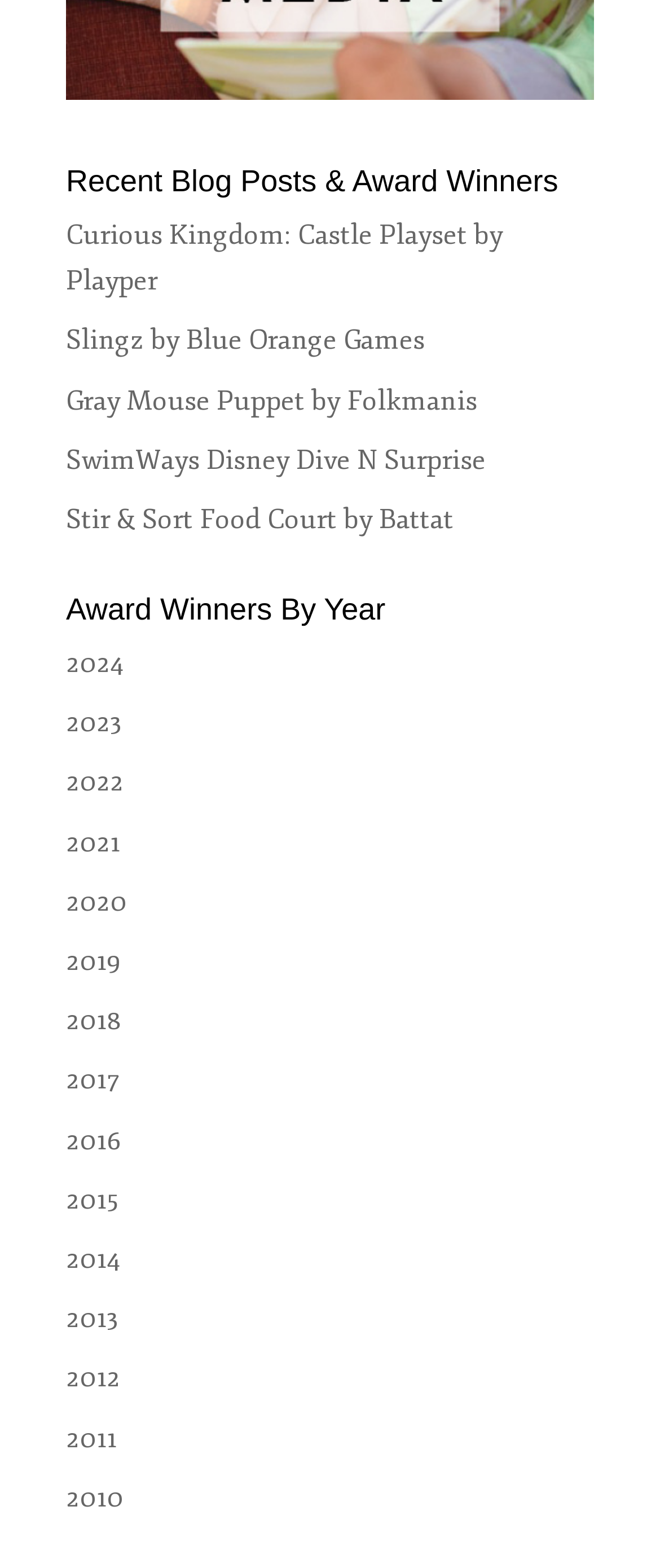Based on the image, please respond to the question with as much detail as possible:
How many years are listed for award winners?

I counted the number of links under the 'Award Winners By Year' heading, which are from '2024' to '2010', to get a total of 15 years listed for award winners.